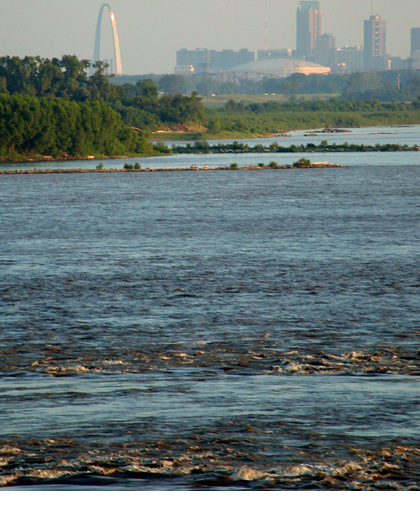What is the shape of the iconic structure in the background?
Based on the visual, give a brief answer using one word or a short phrase.

Arch